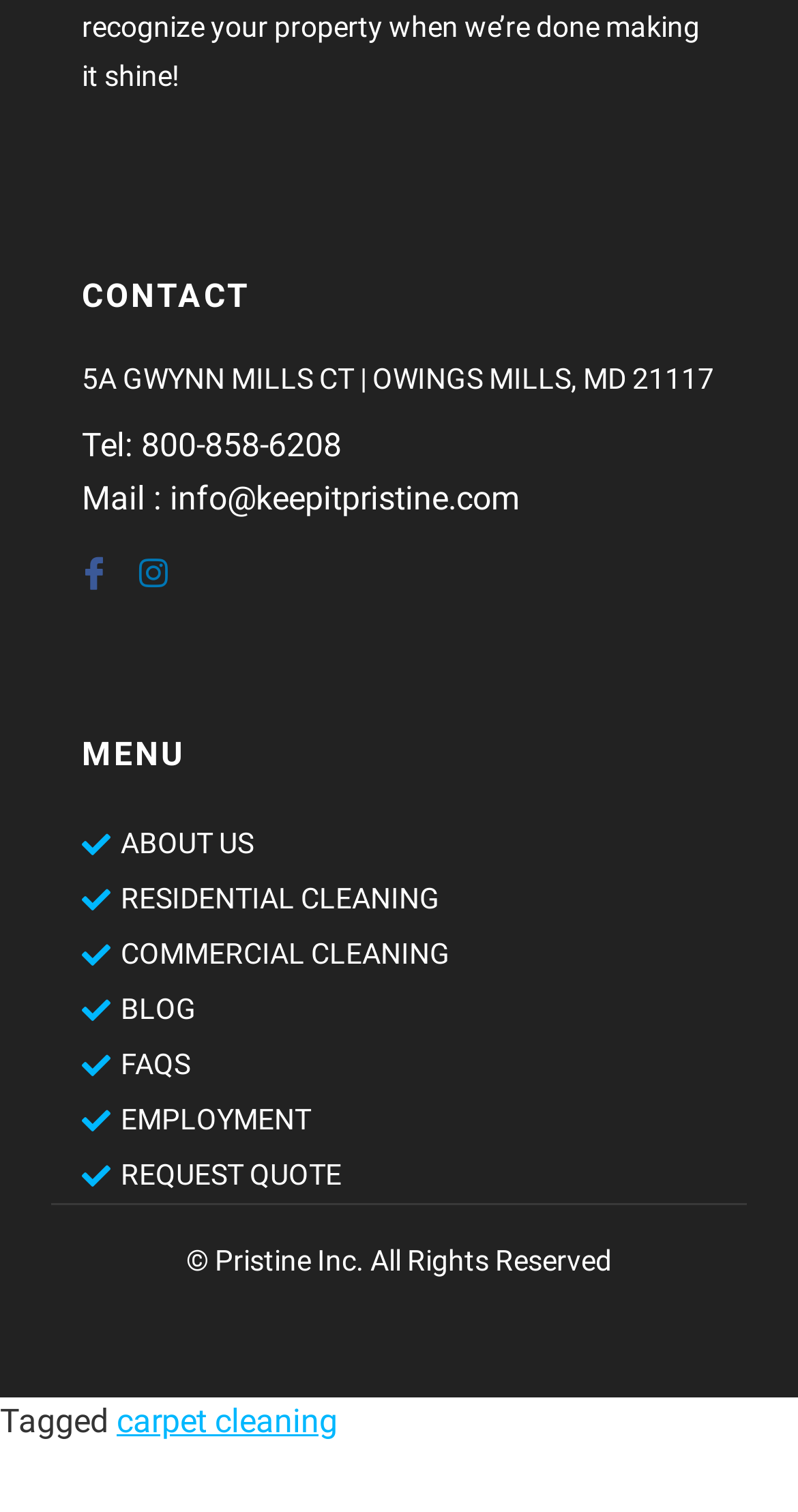What is the company's phone number?
Refer to the image and give a detailed answer to the question.

The phone number can be found in the contact information section, which is located at the top of the webpage, where it says 'Tel: 800-858-6208'.